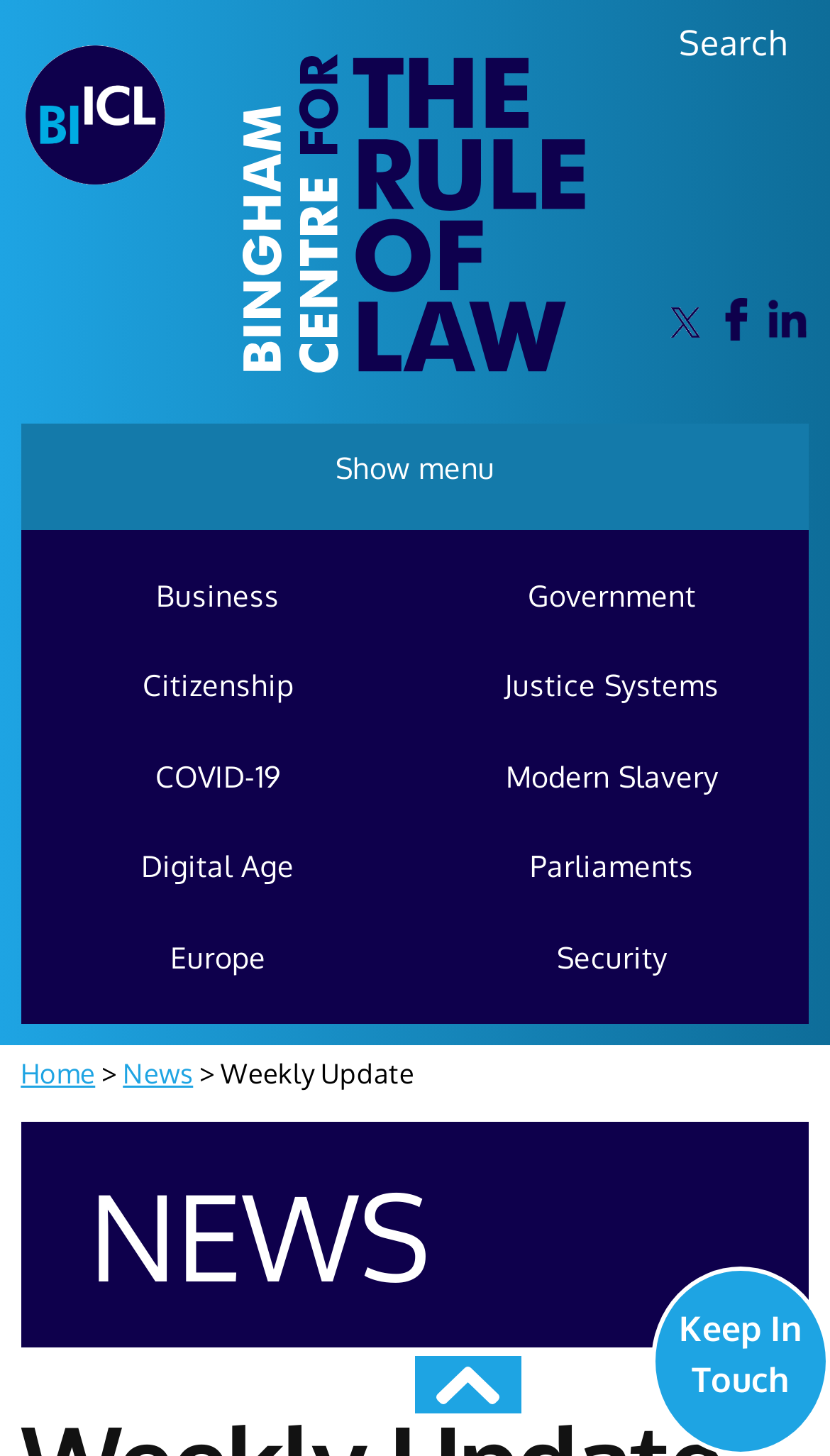Answer the question in a single word or phrase:
How many links are there in the menu?

11